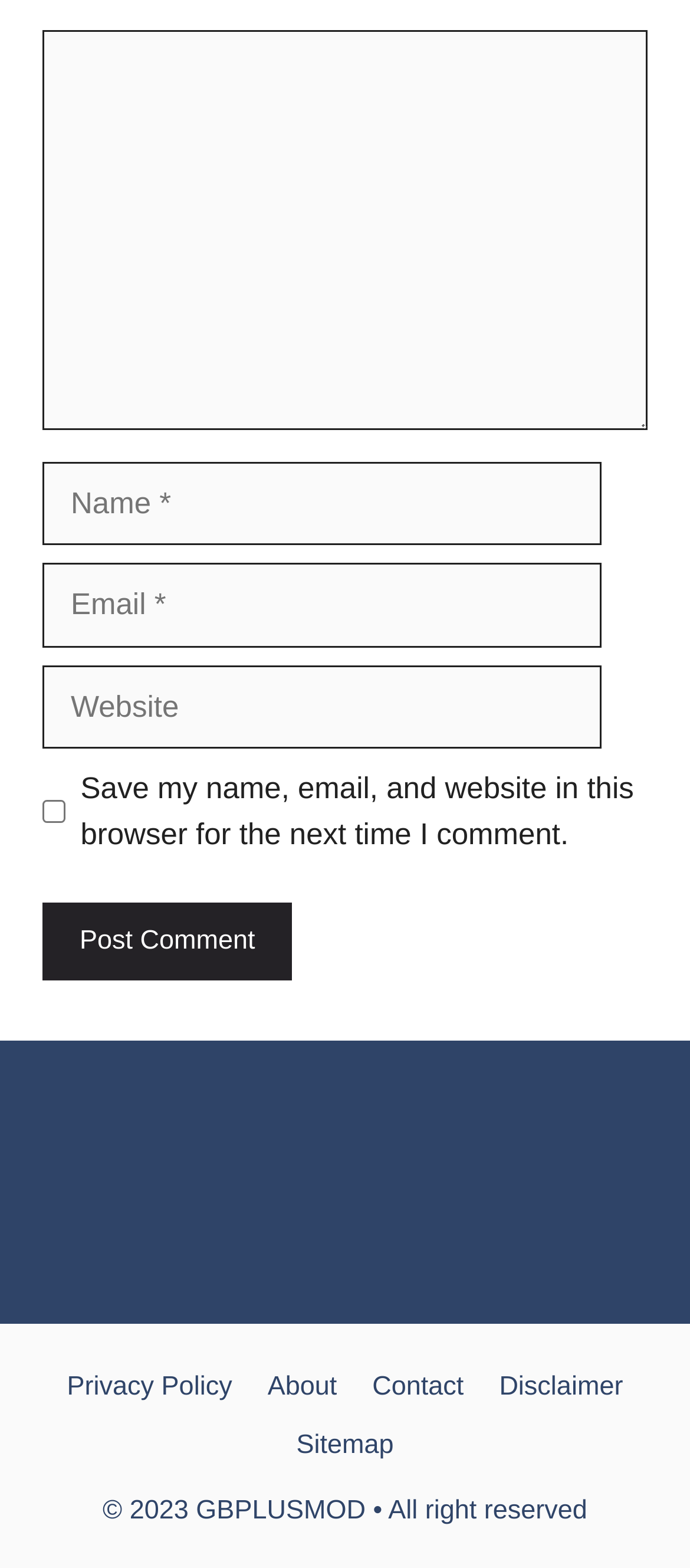Find the UI element described as: "parent_node: Comment name="url" placeholder="Website"" and predict its bounding box coordinates. Ensure the coordinates are four float numbers between 0 and 1, [left, top, right, bottom].

[0.062, 0.424, 0.872, 0.478]